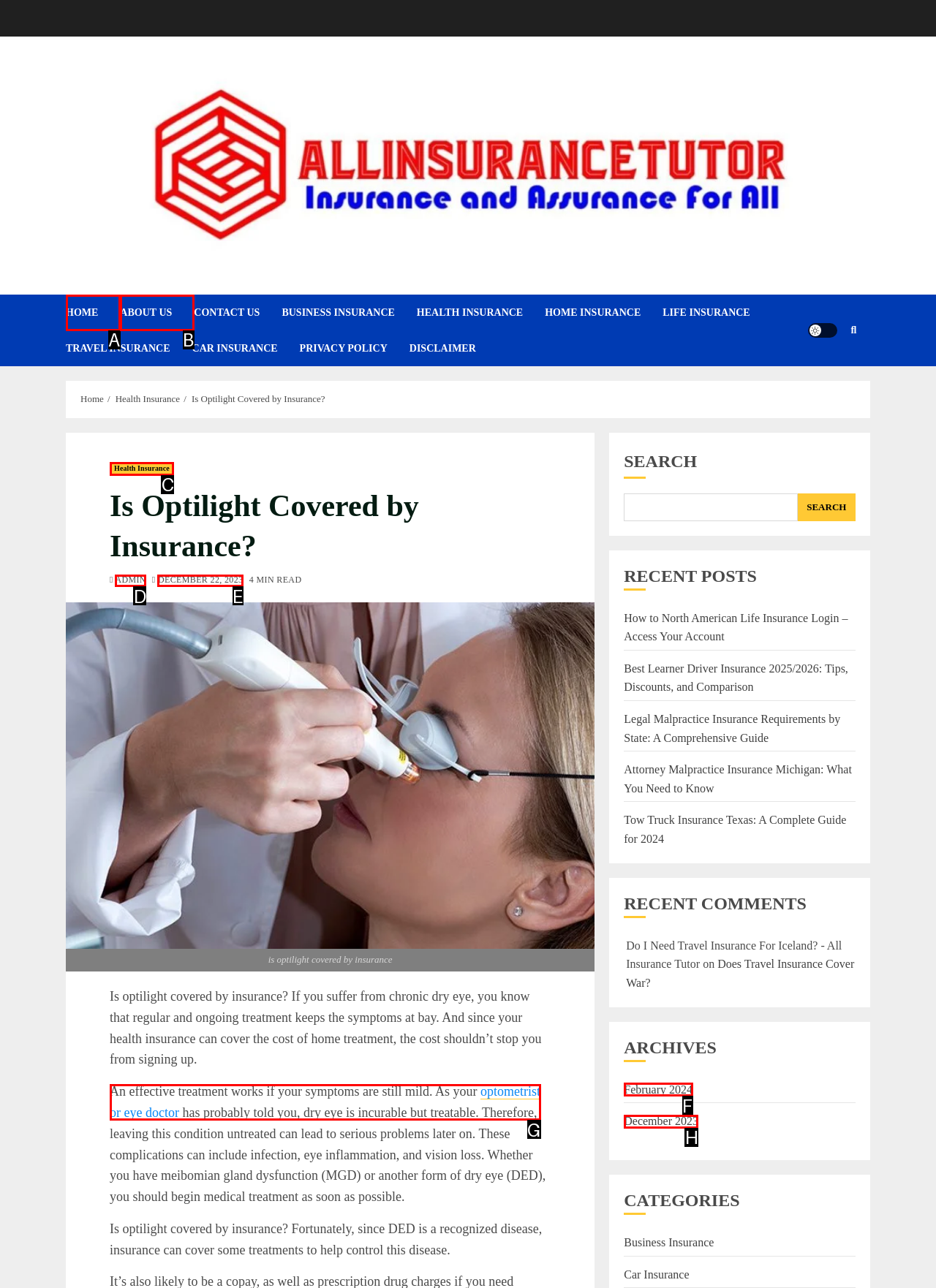Find the option that best fits the description: optometrist or eye doctor. Answer with the letter of the option.

G